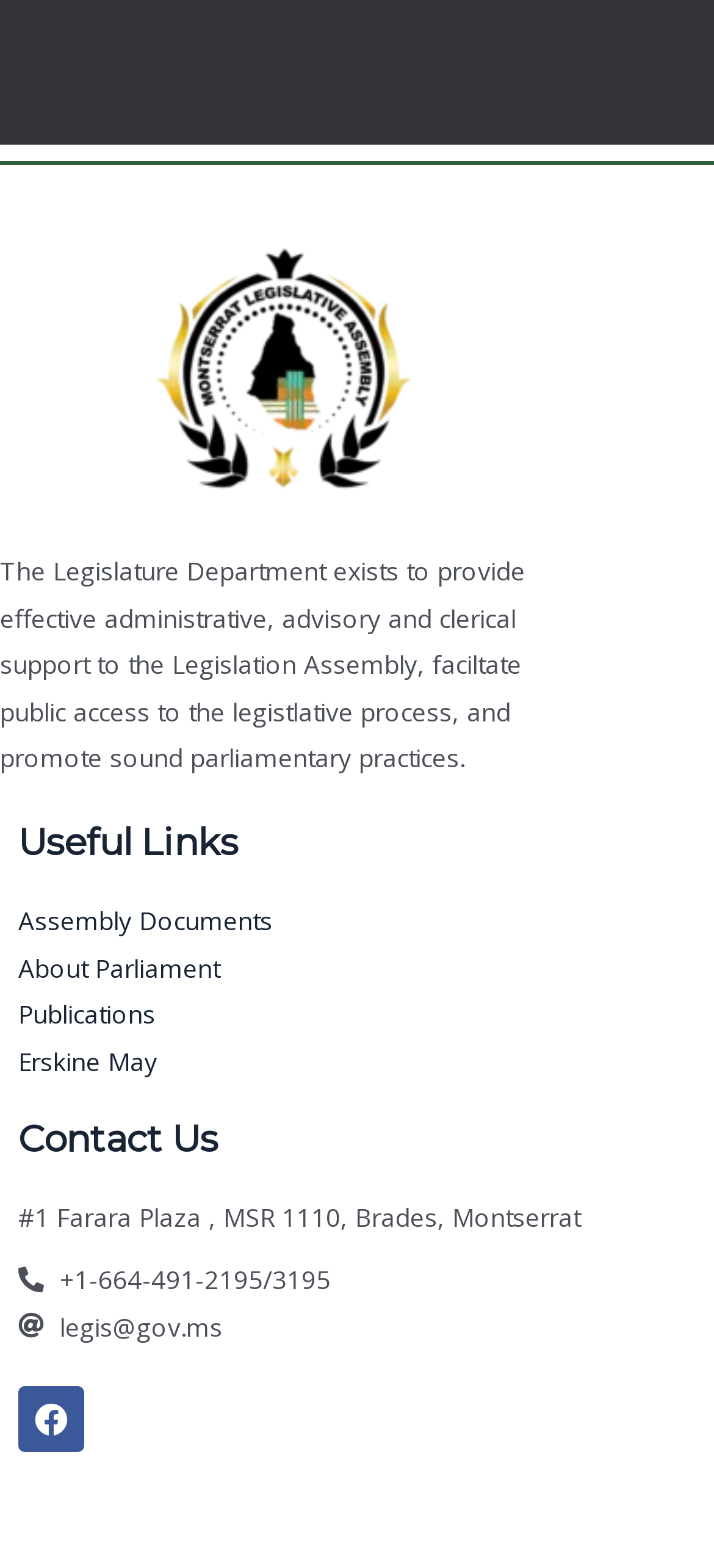How can I contact the Legislature Department?
Please answer the question as detailed as possible based on the image.

The webpage provides contact information, including a phone number '+1-664-491-2195/3195' and an email address 'legis@gov.ms', which can be used to contact the Legislature Department.